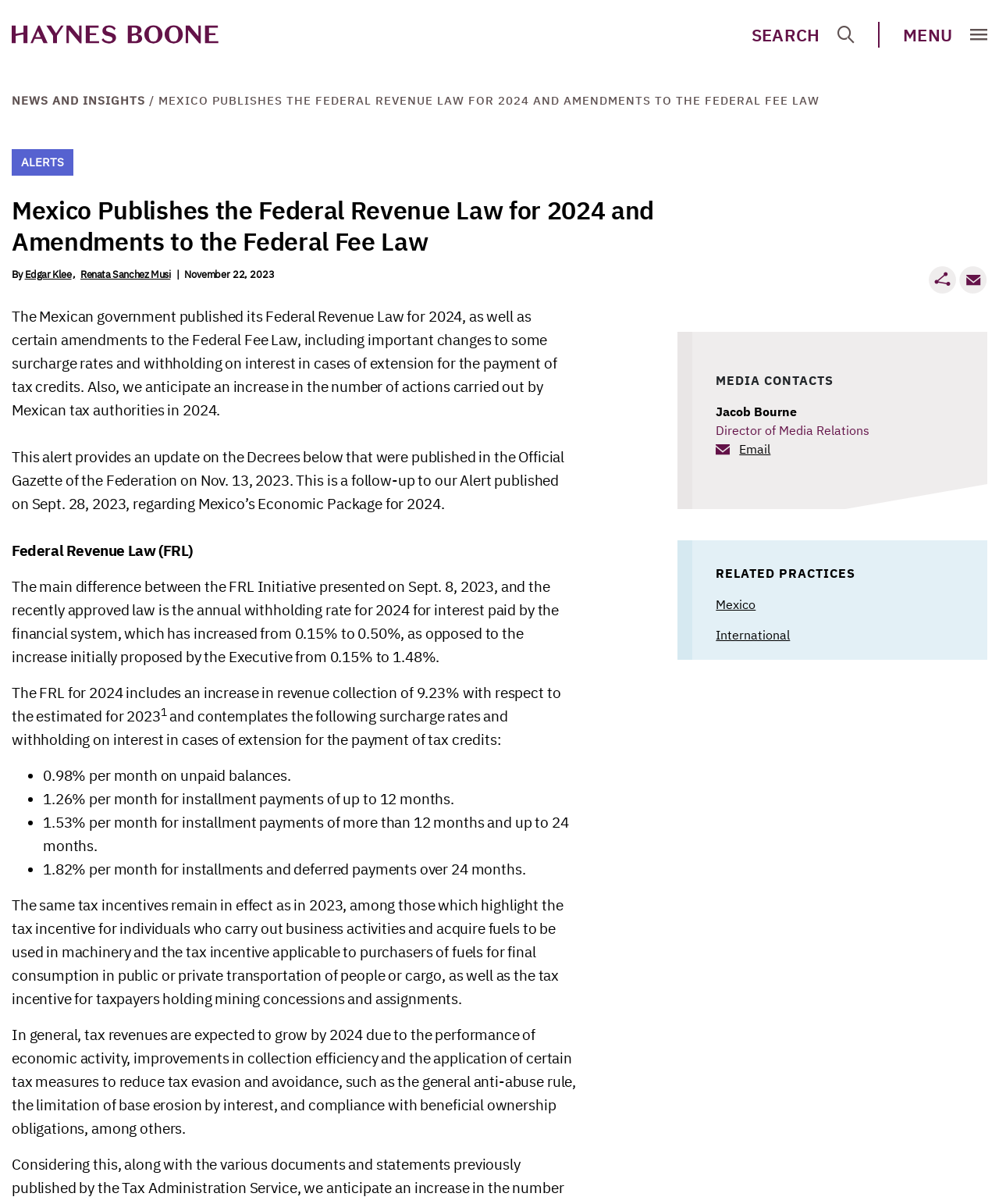What is the tax incentive for individuals who carry out business activities?
Using the information from the image, give a concise answer in one word or a short phrase.

Acquiring fuels for machinery